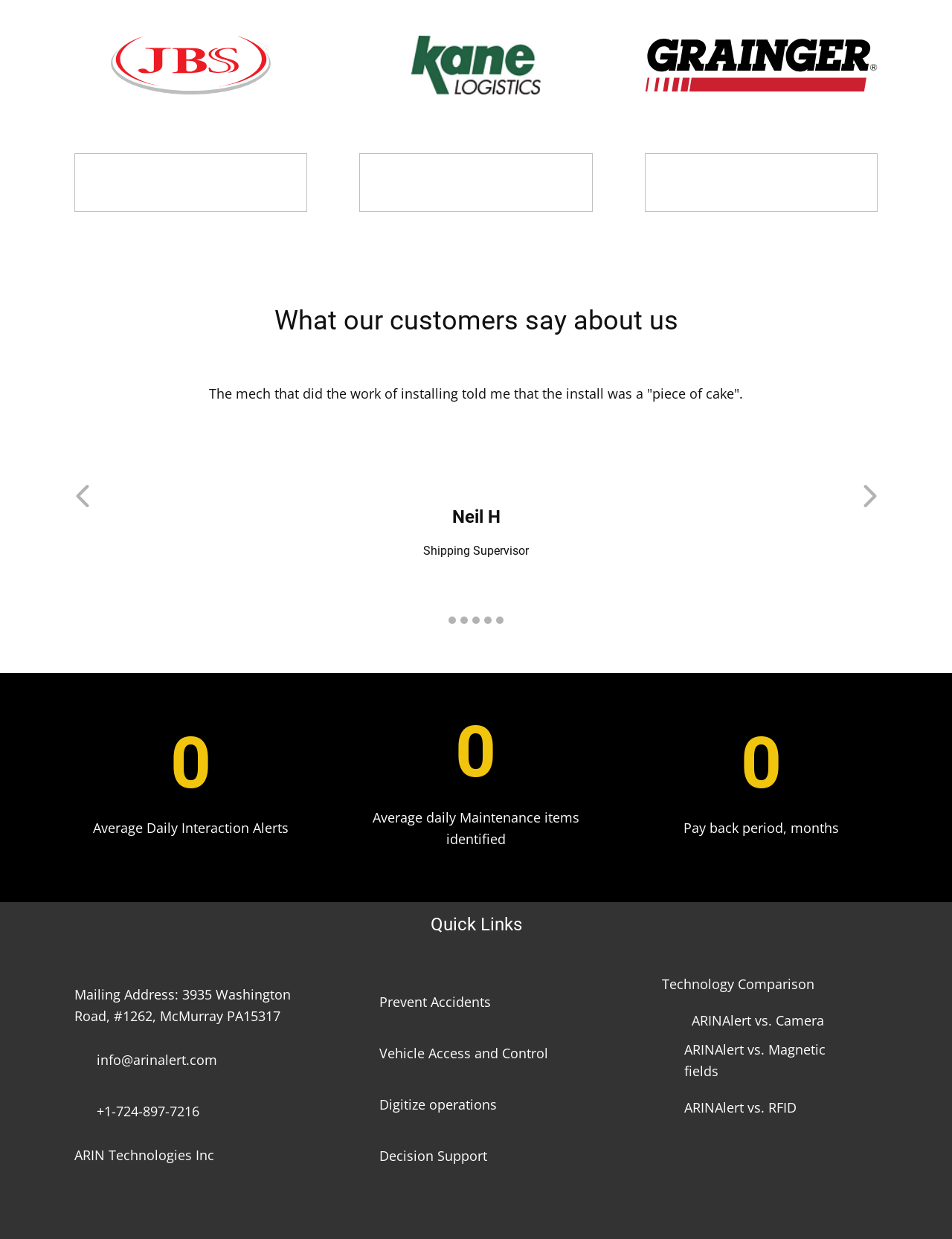Please determine the bounding box coordinates of the element to click in order to execute the following instruction: "Learn about ARINAlert vs. Camera". The coordinates should be four float numbers between 0 and 1, specified as [left, top, right, bottom].

[0.727, 0.815, 0.866, 0.833]